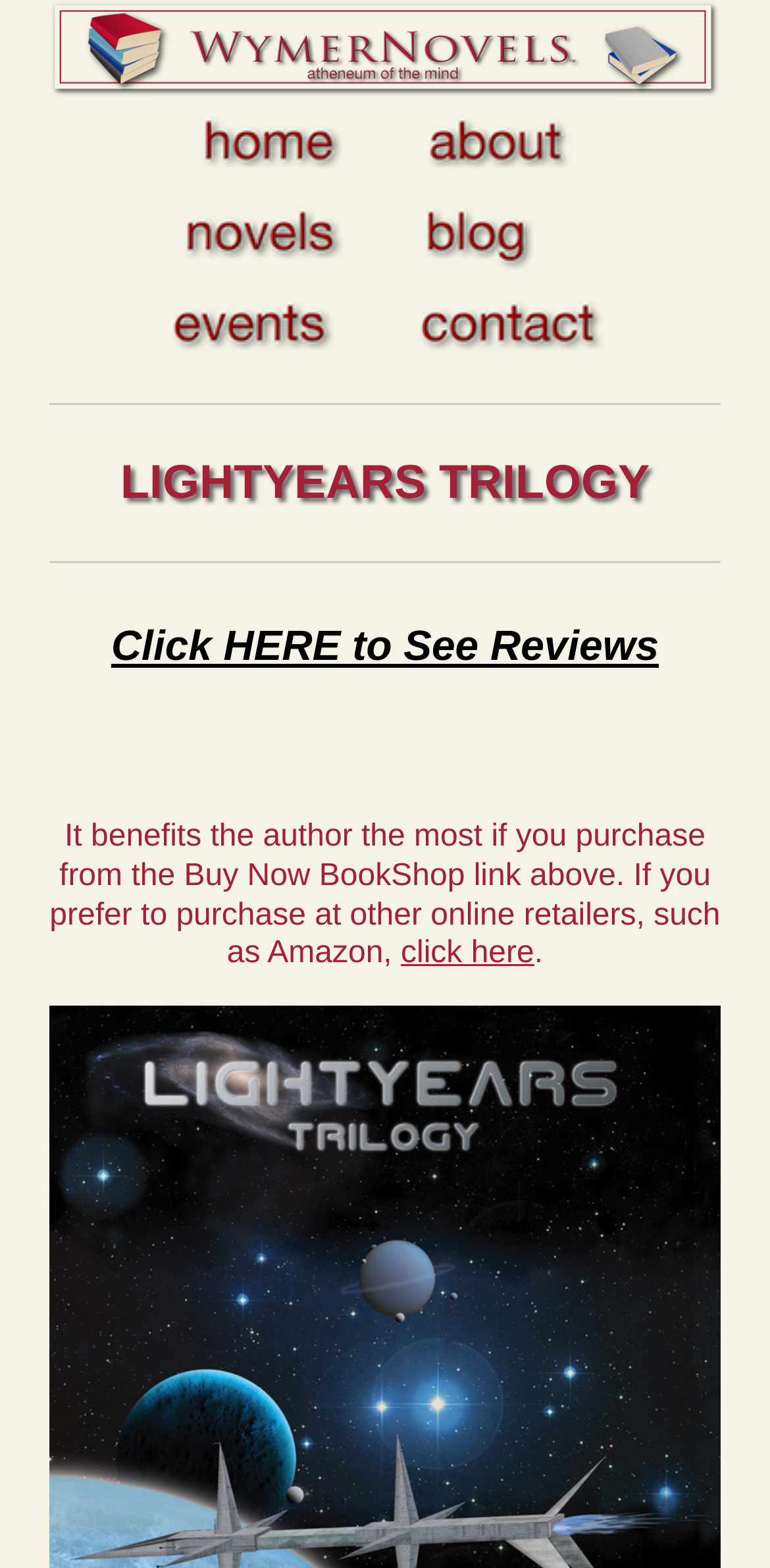Show the bounding box coordinates for the element that needs to be clicked to execute the following instruction: "check events". Provide the coordinates in the form of four float numbers between 0 and 1, i.e., [left, top, right, bottom].

[0.17, 0.197, 0.483, 0.218]